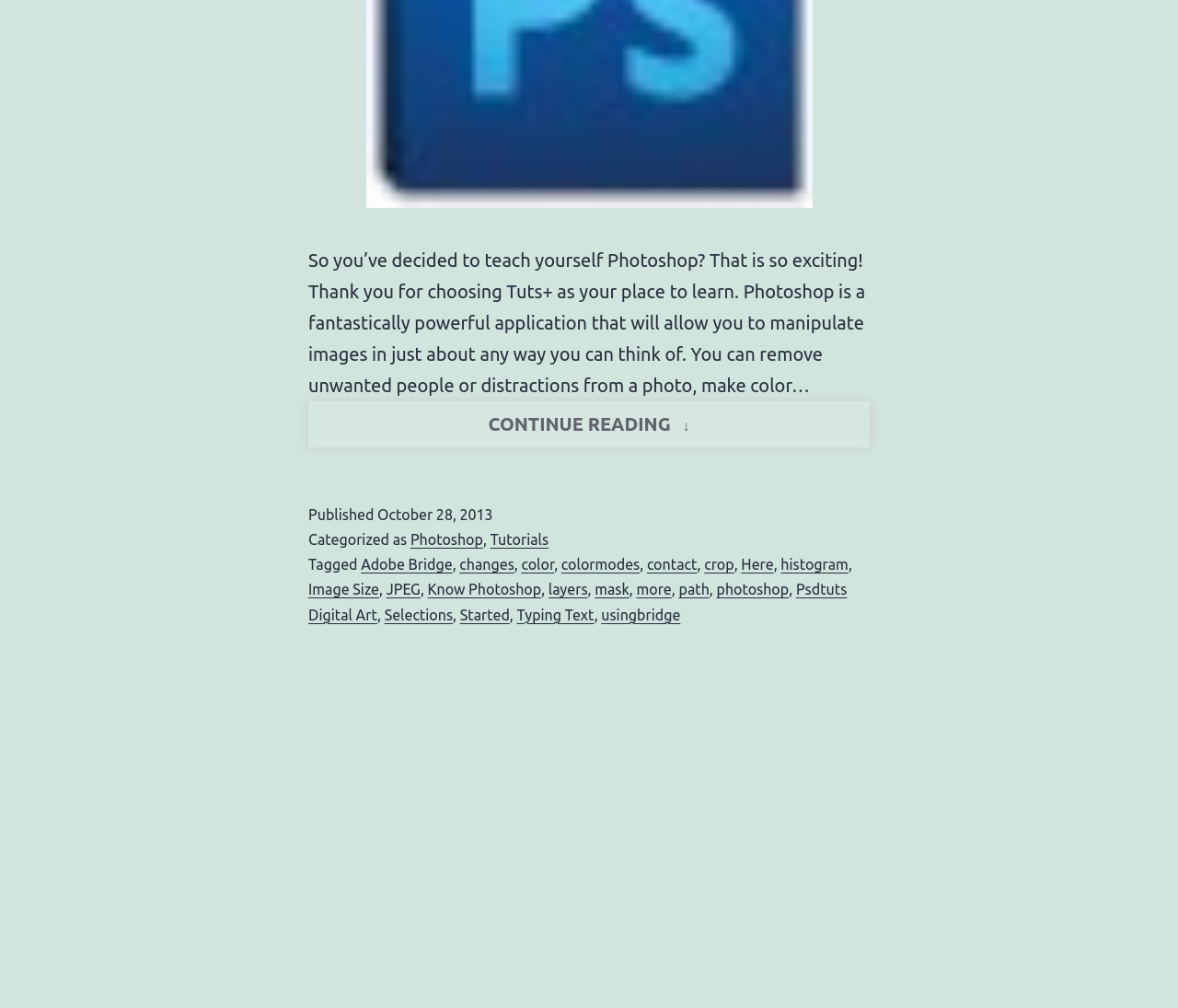Please answer the following query using a single word or phrase: 
What is the date of publication of the article?

October 28, 2013